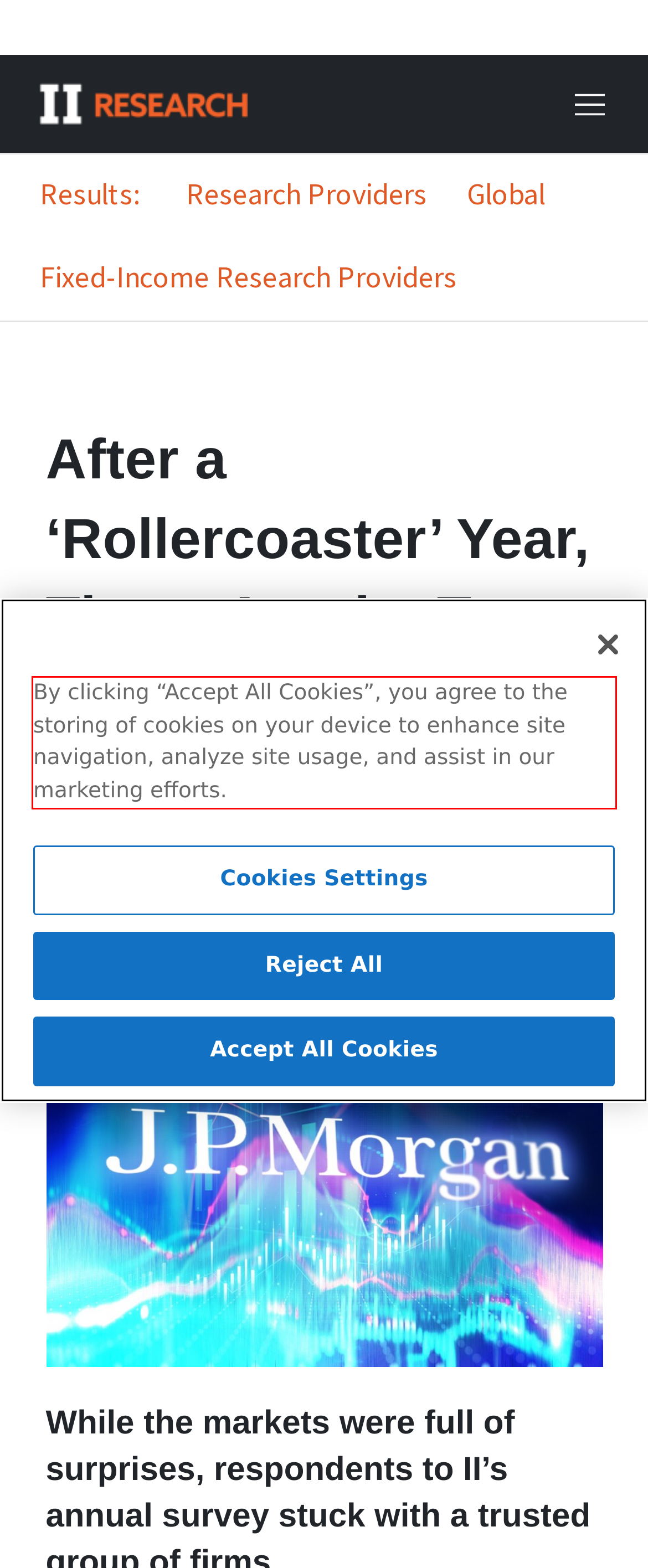Analyze the webpage screenshot and use OCR to recognize the text content in the red bounding box.

By clicking “Accept All Cookies”, you agree to the storing of cookies on your device to enhance site navigation, analyze site usage, and assist in our marketing efforts.